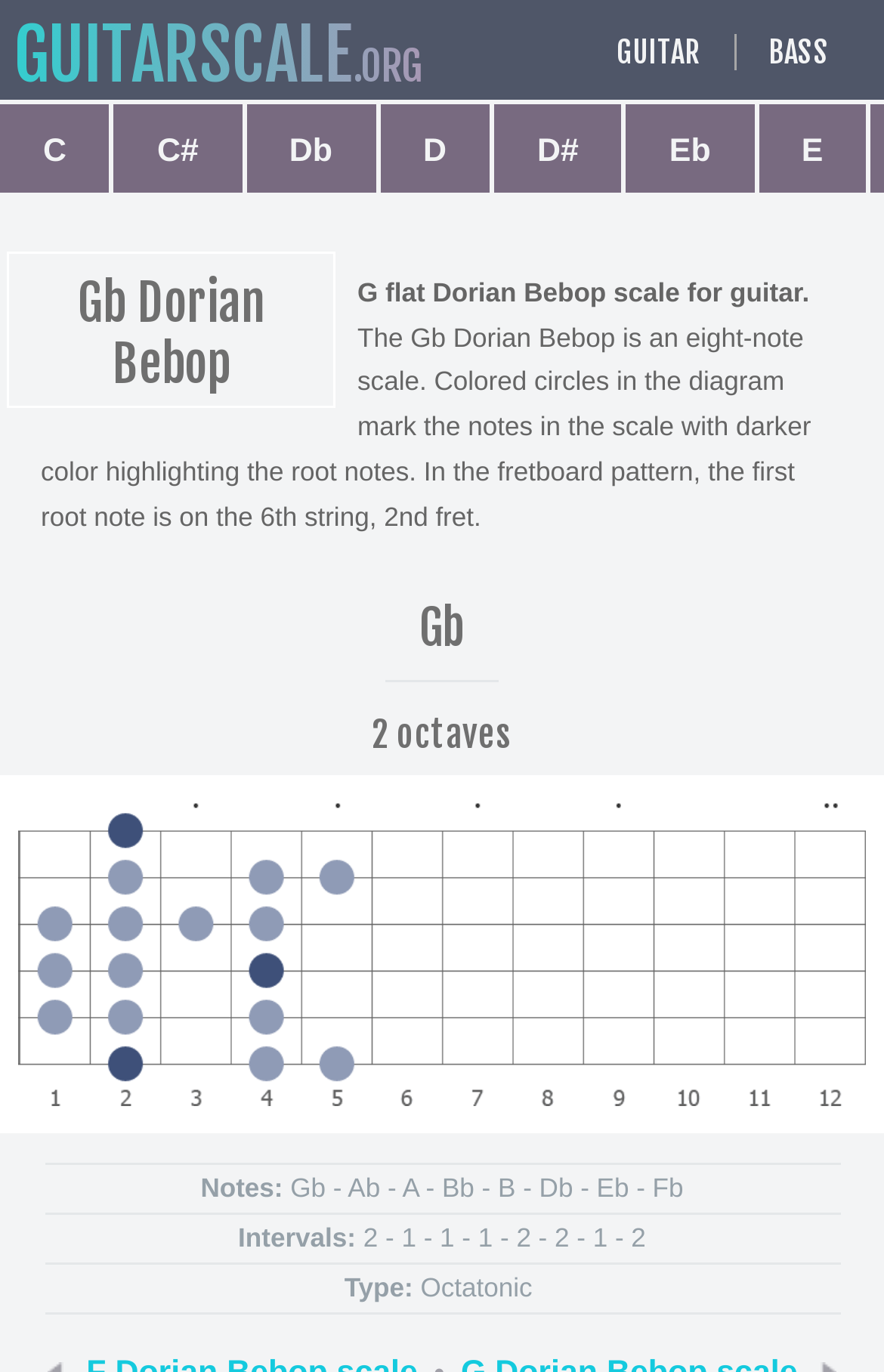Elaborate on the different components and information displayed on the webpage.

The webpage is about the Gb Dorian Bebop guitar scale. At the top, there are four links: "GUITARSCALE", ".ORG", "GUITAR", and "BASS", aligned horizontally. Below these links, there are 12 links representing musical notes, ranging from "C" to "E", arranged in a horizontal row.

The main content of the page is divided into sections. The first section has a heading "Gb Dorian Bebop" and a brief description of the scale. Below this, there is a paragraph explaining the scale in more detail, including the number of notes and the root notes.

The next section has a heading "Gb" and a subheading "2 octaves". Below this, there is a large image of the Gb Dorian Bebop scale diagram, which takes up most of the page. 

At the bottom of the page, there are three sections with headings "Notes:", "Intervals:", and "Type:". Each section has a brief description or list of information related to the Gb Dorian Bebop scale.